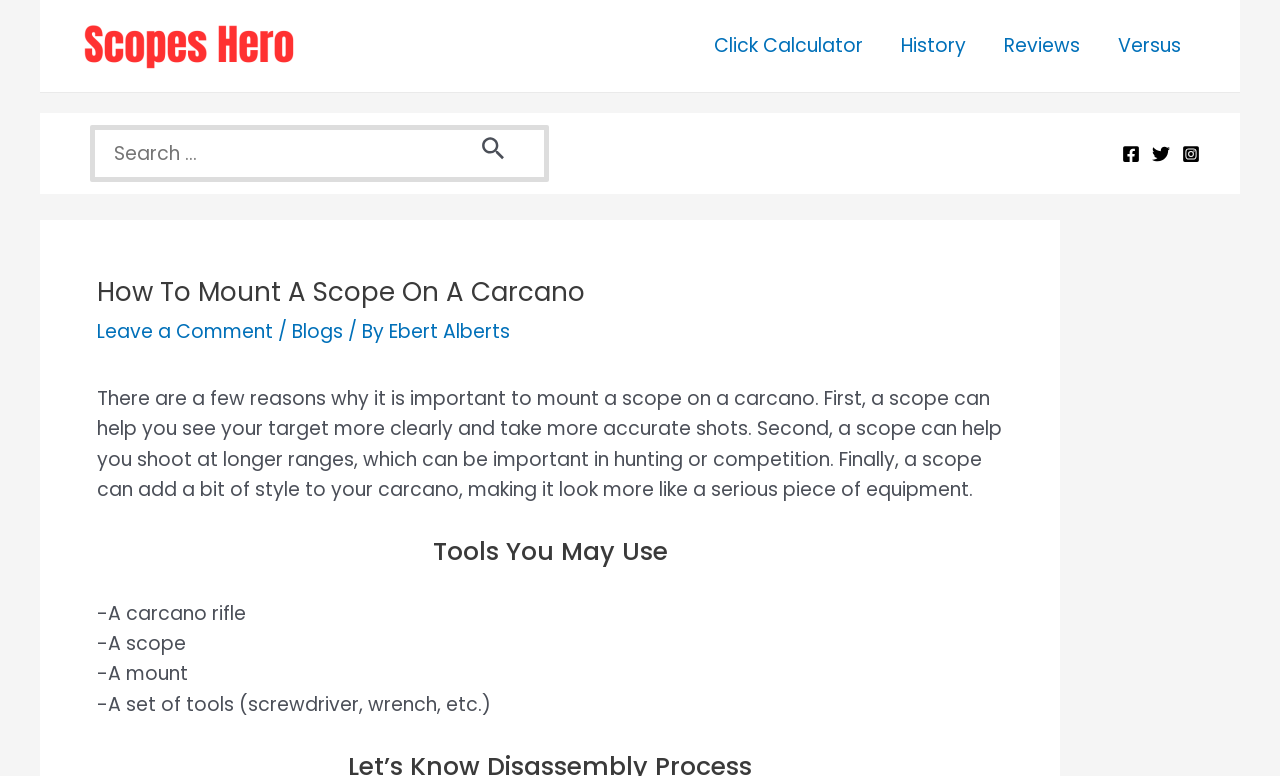Find the bounding box coordinates of the area that needs to be clicked in order to achieve the following instruction: "View article 'Foggy morning'". The coordinates should be specified as four float numbers between 0 and 1, i.e., [left, top, right, bottom].

None